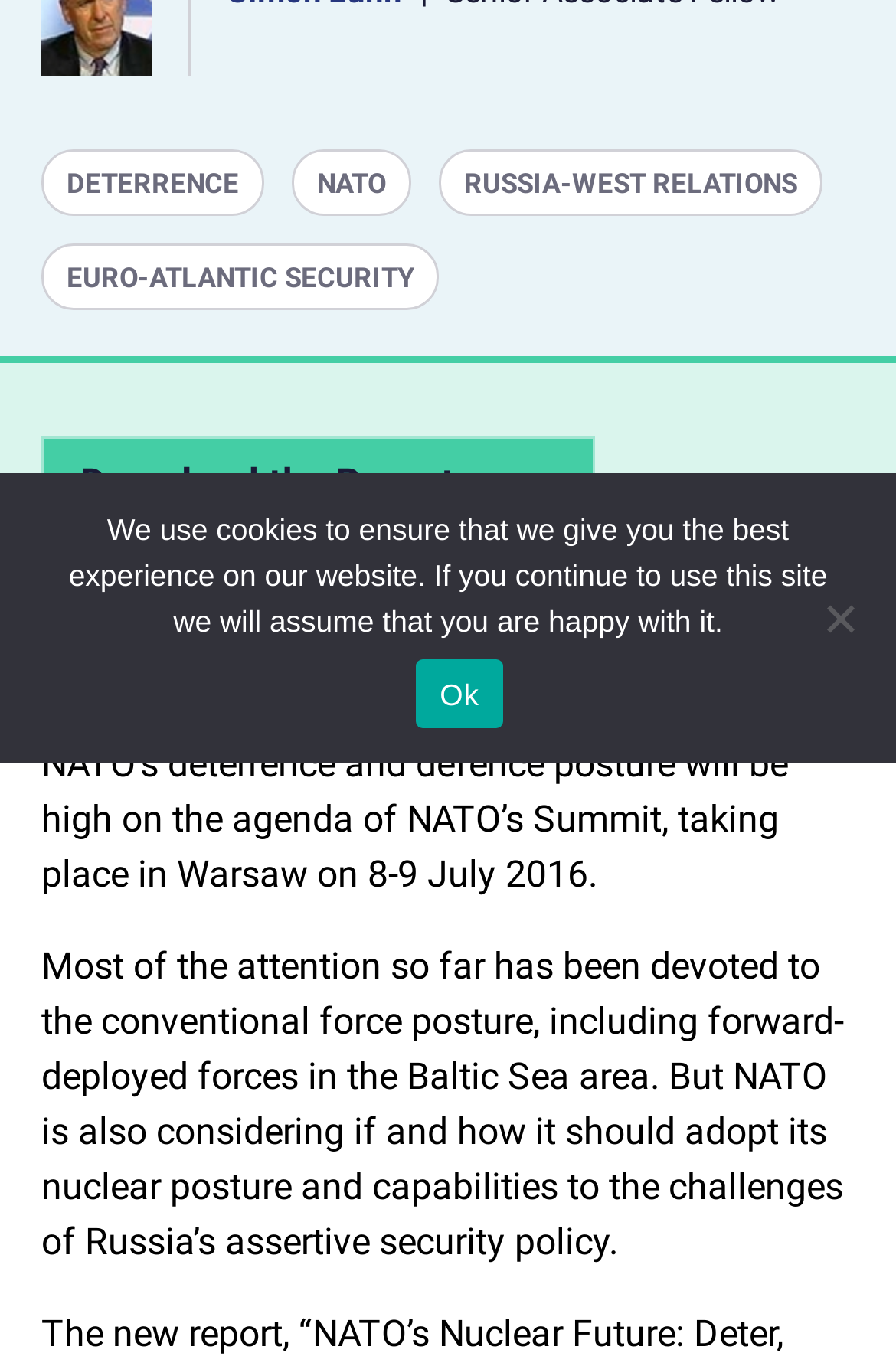Determine the bounding box for the described UI element: "Russia-West Relations".

[0.49, 0.109, 0.918, 0.158]